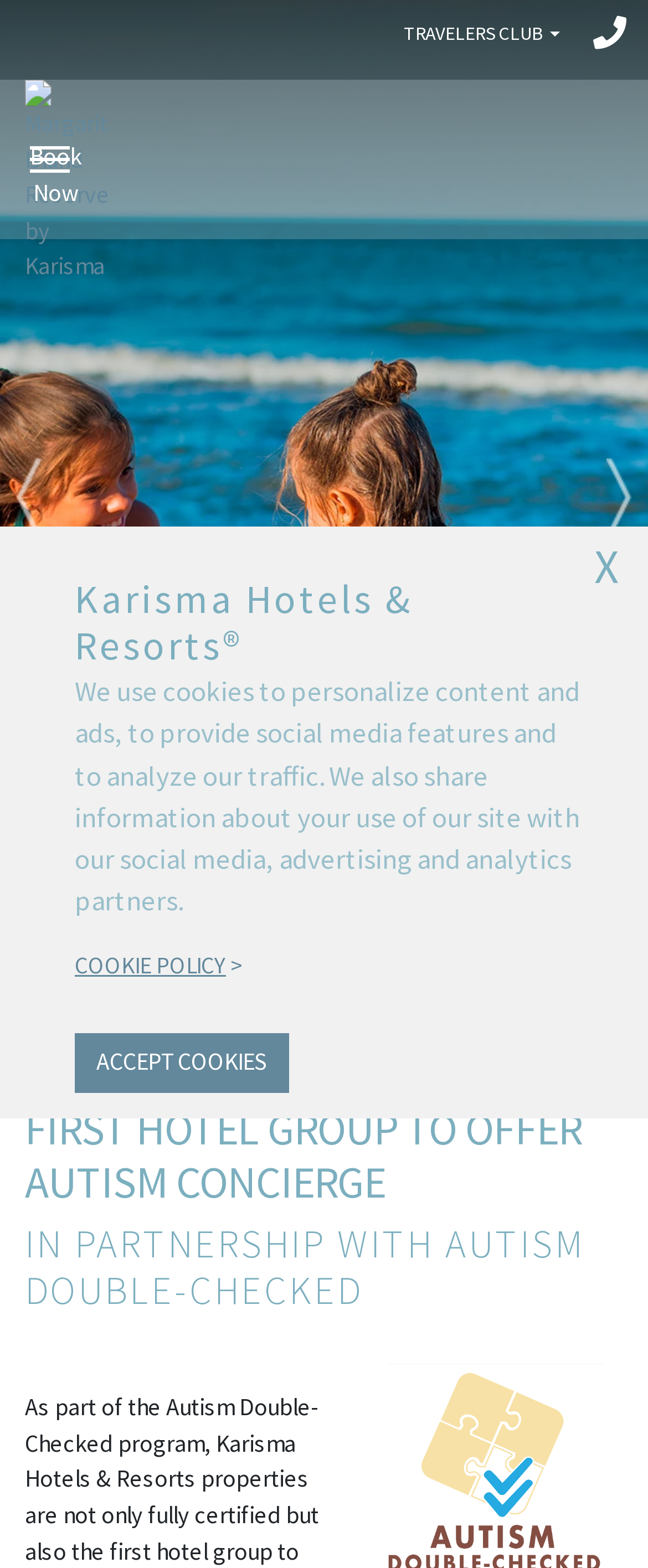Give the bounding box coordinates for this UI element: "Cookie Policy". The coordinates should be four float numbers between 0 and 1, arranged as [left, top, right, bottom].

None